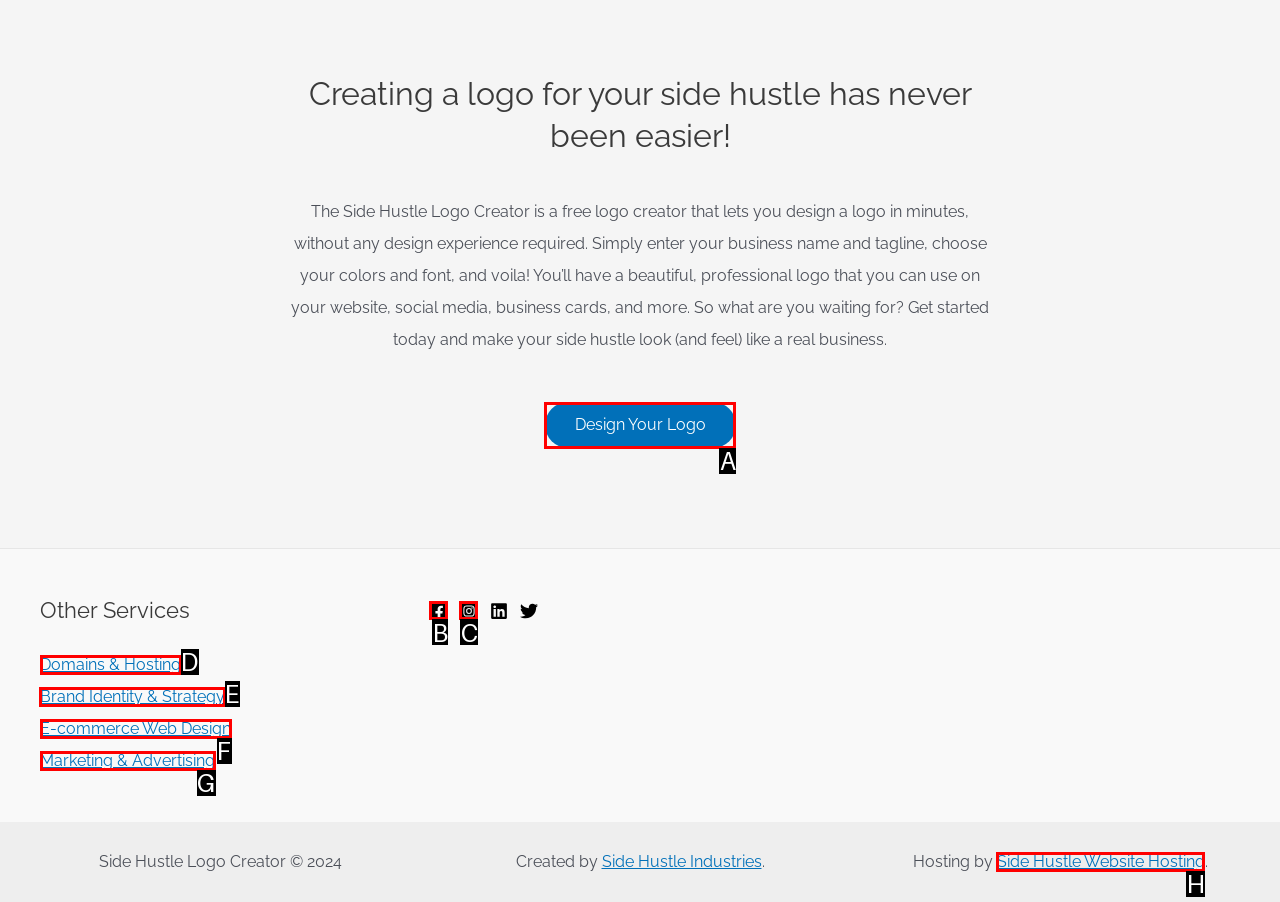Which UI element should be clicked to perform the following task: Explore brand identity and strategy services? Answer with the corresponding letter from the choices.

E